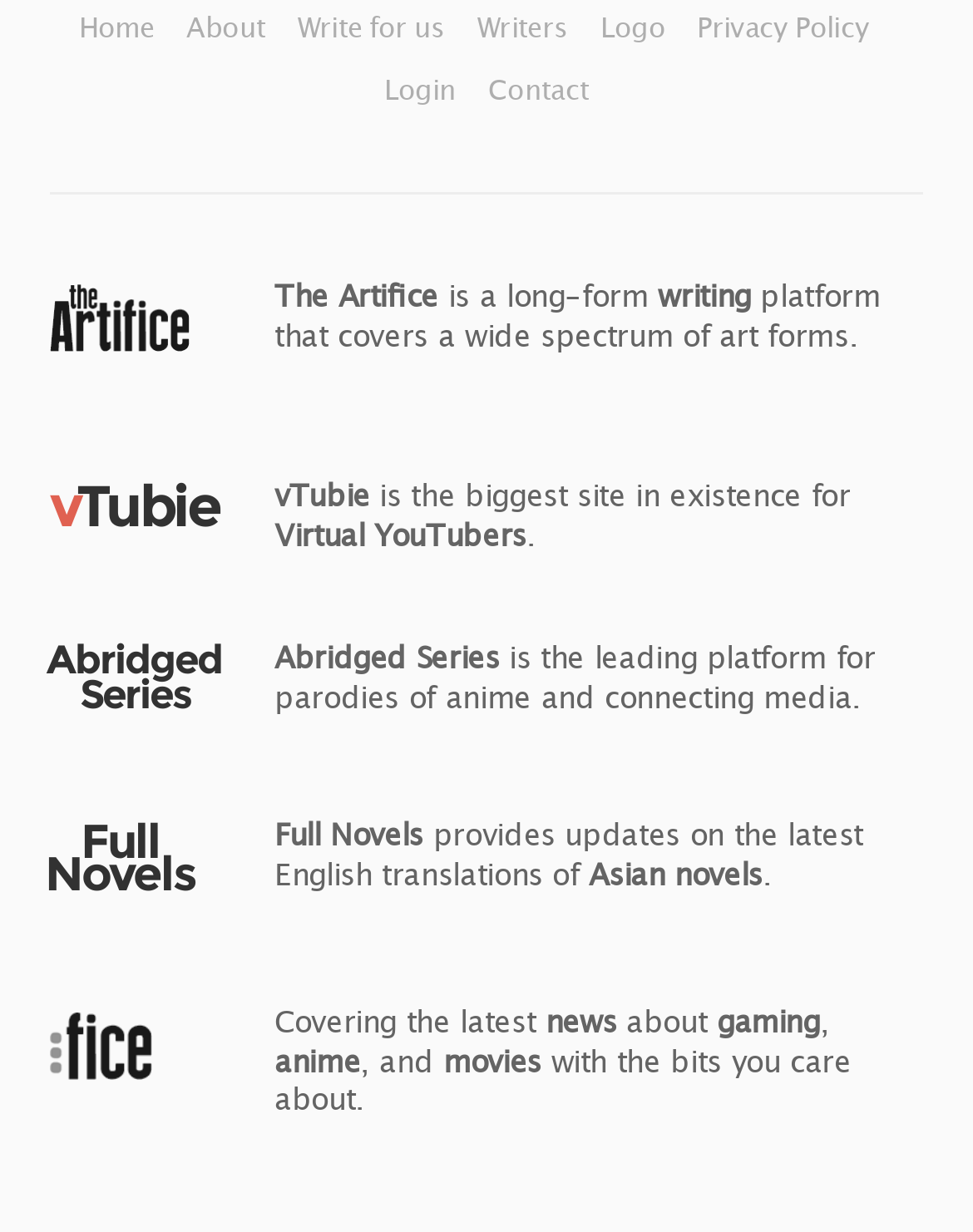Please identify the bounding box coordinates of the element's region that I should click in order to complete the following instruction: "Click on the 'Home' link". The bounding box coordinates consist of four float numbers between 0 and 1, i.e., [left, top, right, bottom].

[0.081, 0.007, 0.165, 0.033]